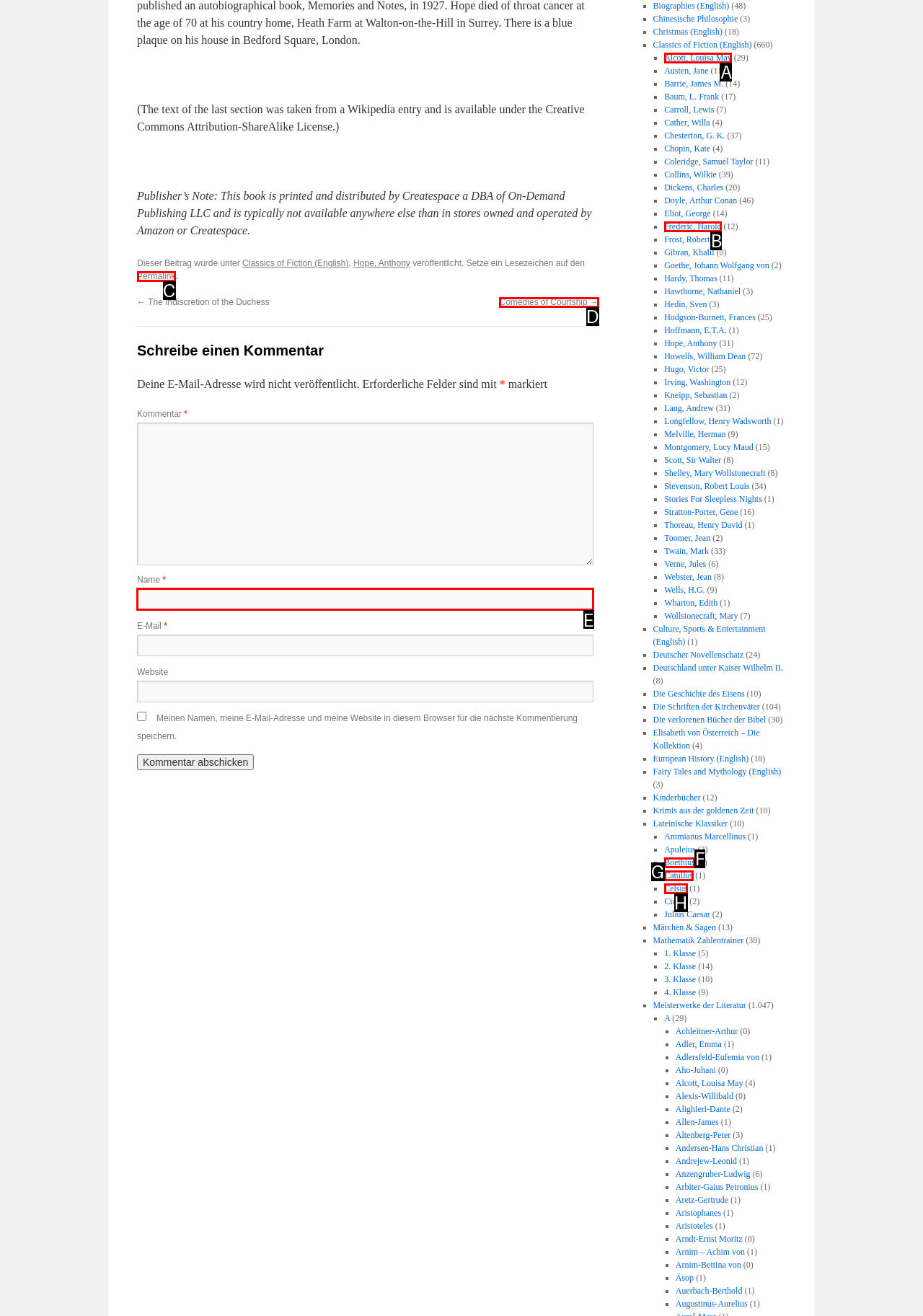Tell me which one HTML element I should click to complete the following task: Enter your name Answer with the option's letter from the given choices directly.

E